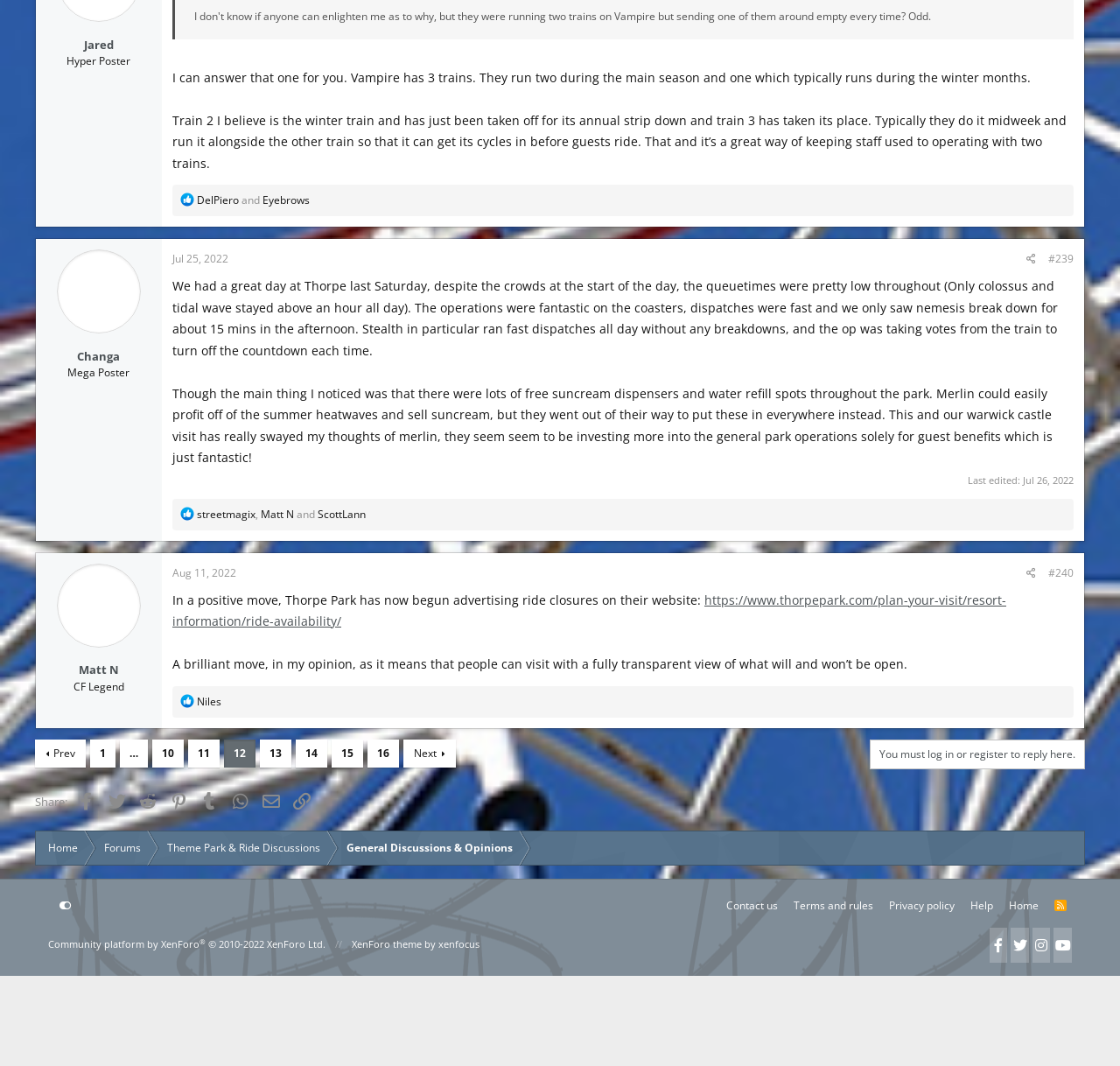How many trains does Vampire have? Using the information from the screenshot, answer with a single word or phrase.

3